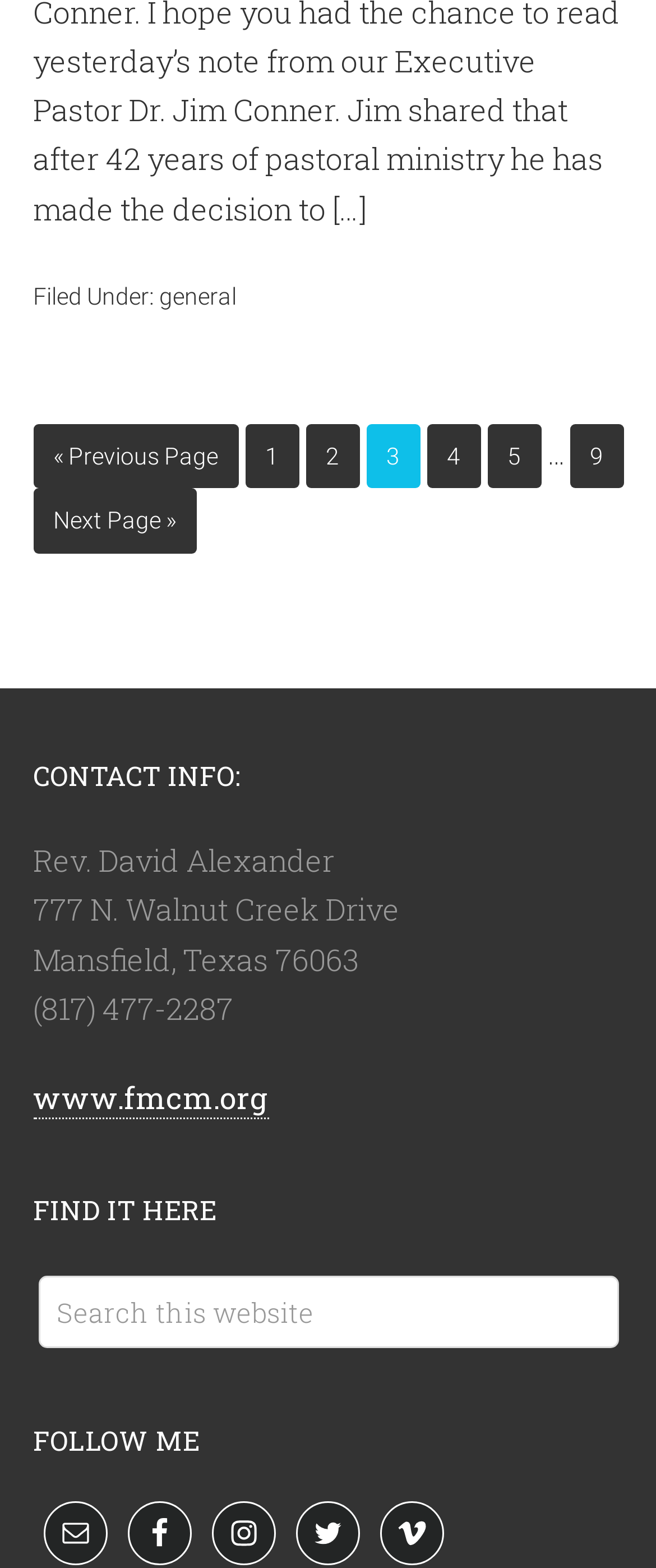What social media platforms are listed under FOLLOW ME?
Using the picture, provide a one-word or short phrase answer.

Email, Facebook, Instagram, Twitter, Vimeo